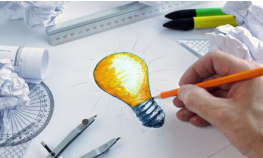Provide your answer to the question using just one word or phrase: What is the object being drawn by the pencil?

Light bulb